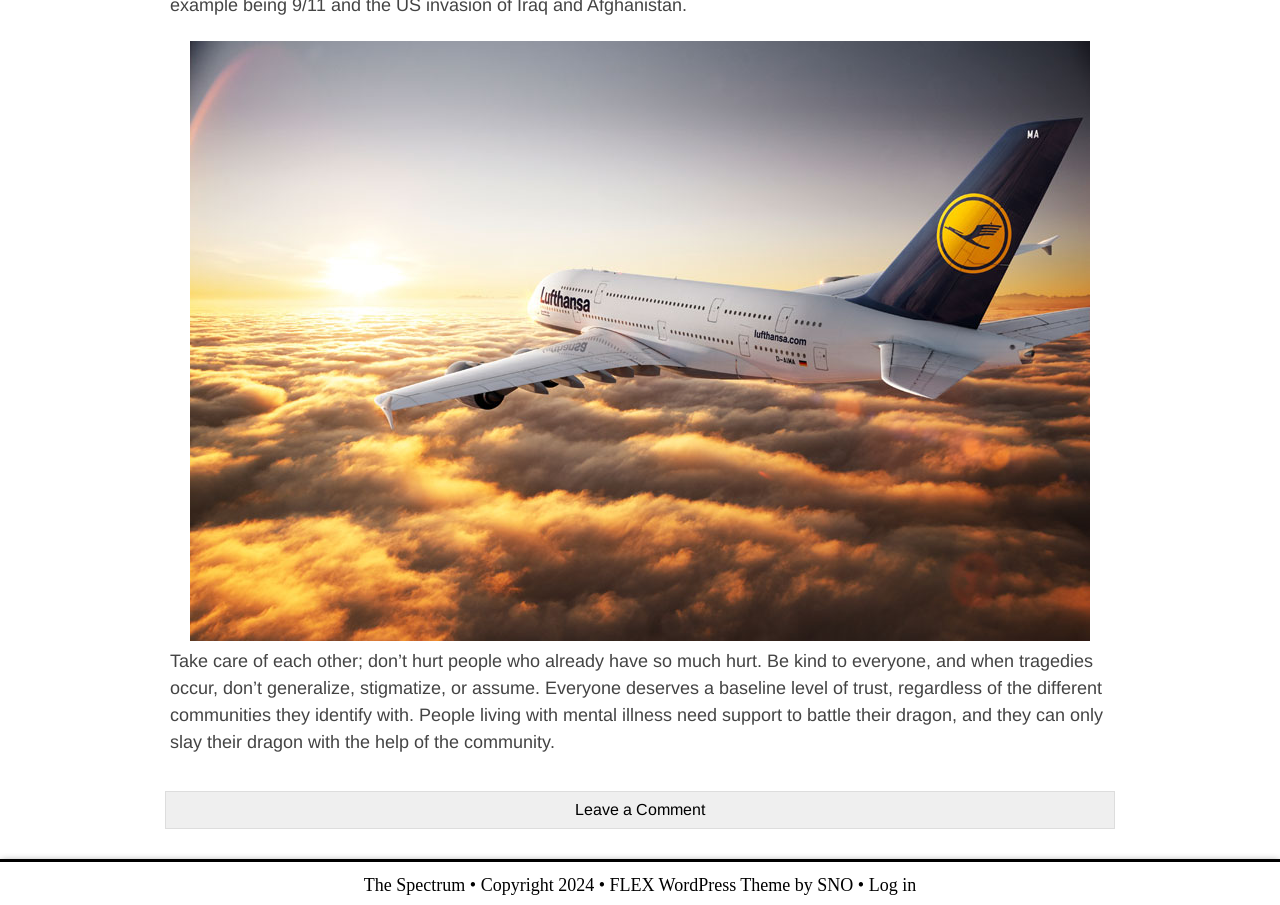What is the position of the image on the webpage?
Based on the image, answer the question with a single word or brief phrase.

Top center